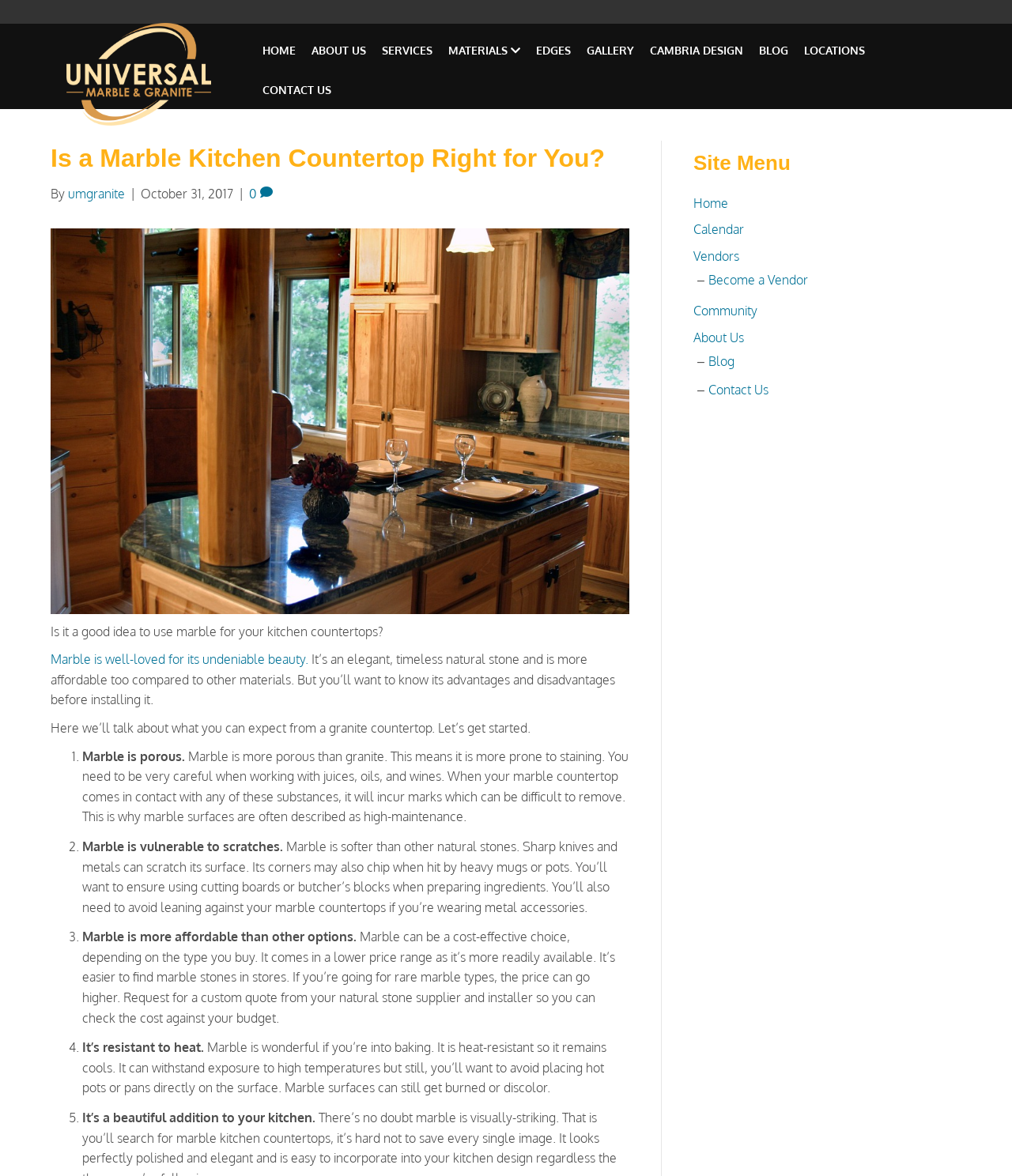Give the bounding box coordinates for this UI element: "Home". The coordinates should be four float numbers between 0 and 1, arranged as [left, top, right, bottom].

[0.255, 0.036, 0.304, 0.07]